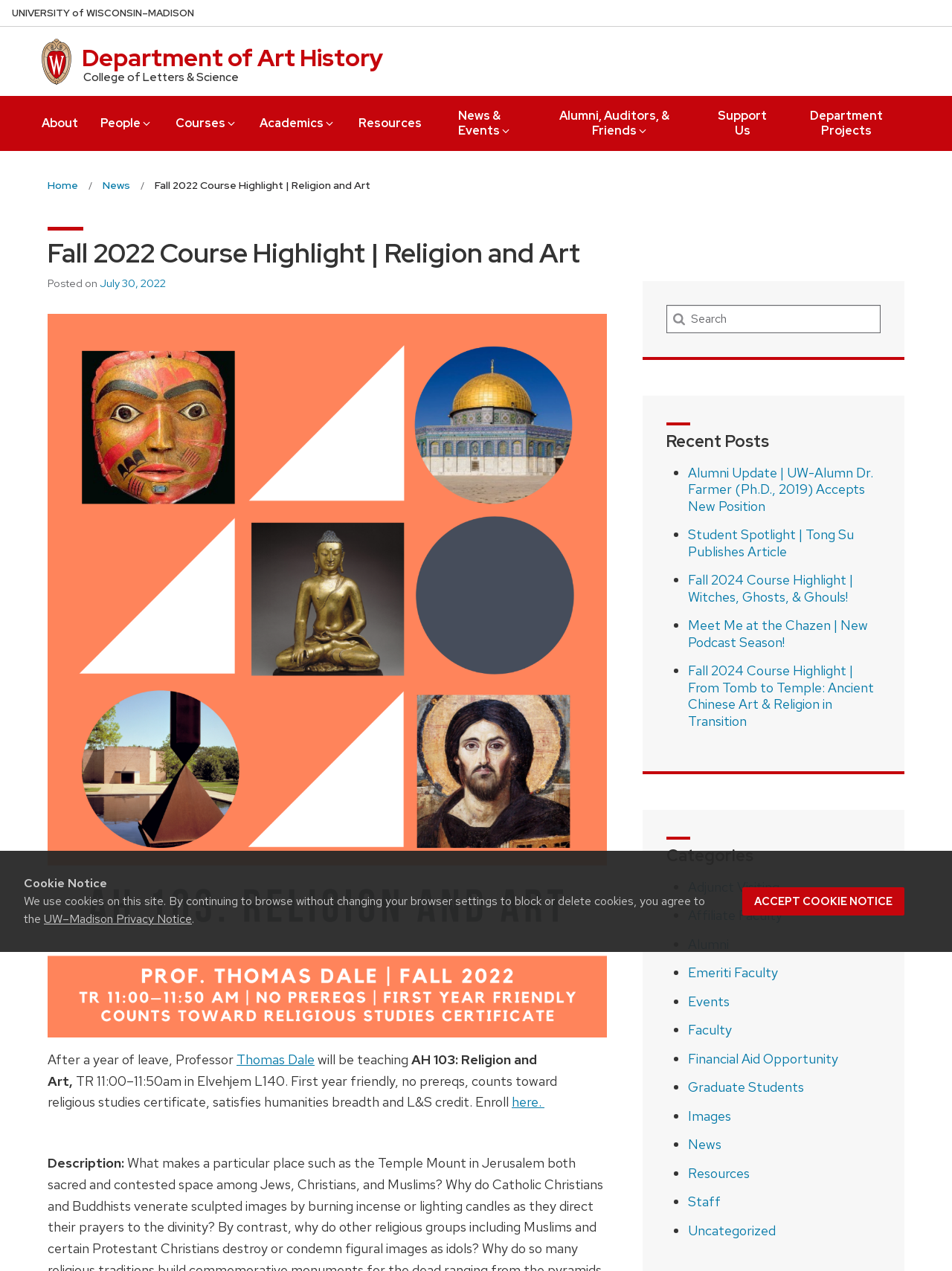Review the image closely and give a comprehensive answer to the question: What is the name of the professor teaching AH 103?

I found the answer by looking at the text content of the webpage, specifically the section that describes the course highlight. The text mentions 'After a year of leave, Professor Thomas Dale will be teaching AH 103...'.